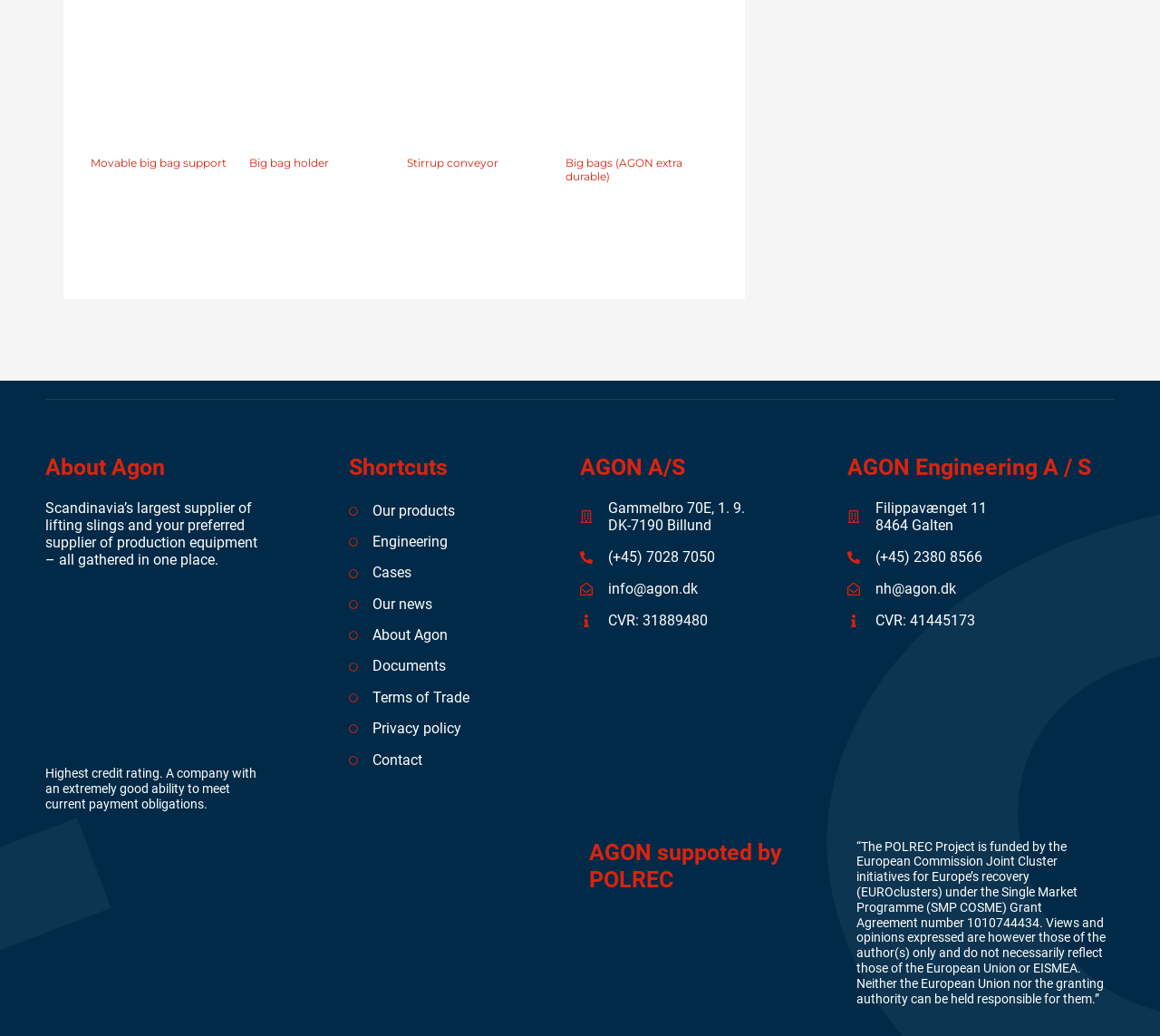Find and indicate the bounding box coordinates of the region you should select to follow the given instruction: "Click on 'Contact'".

[0.301, 0.722, 0.453, 0.745]